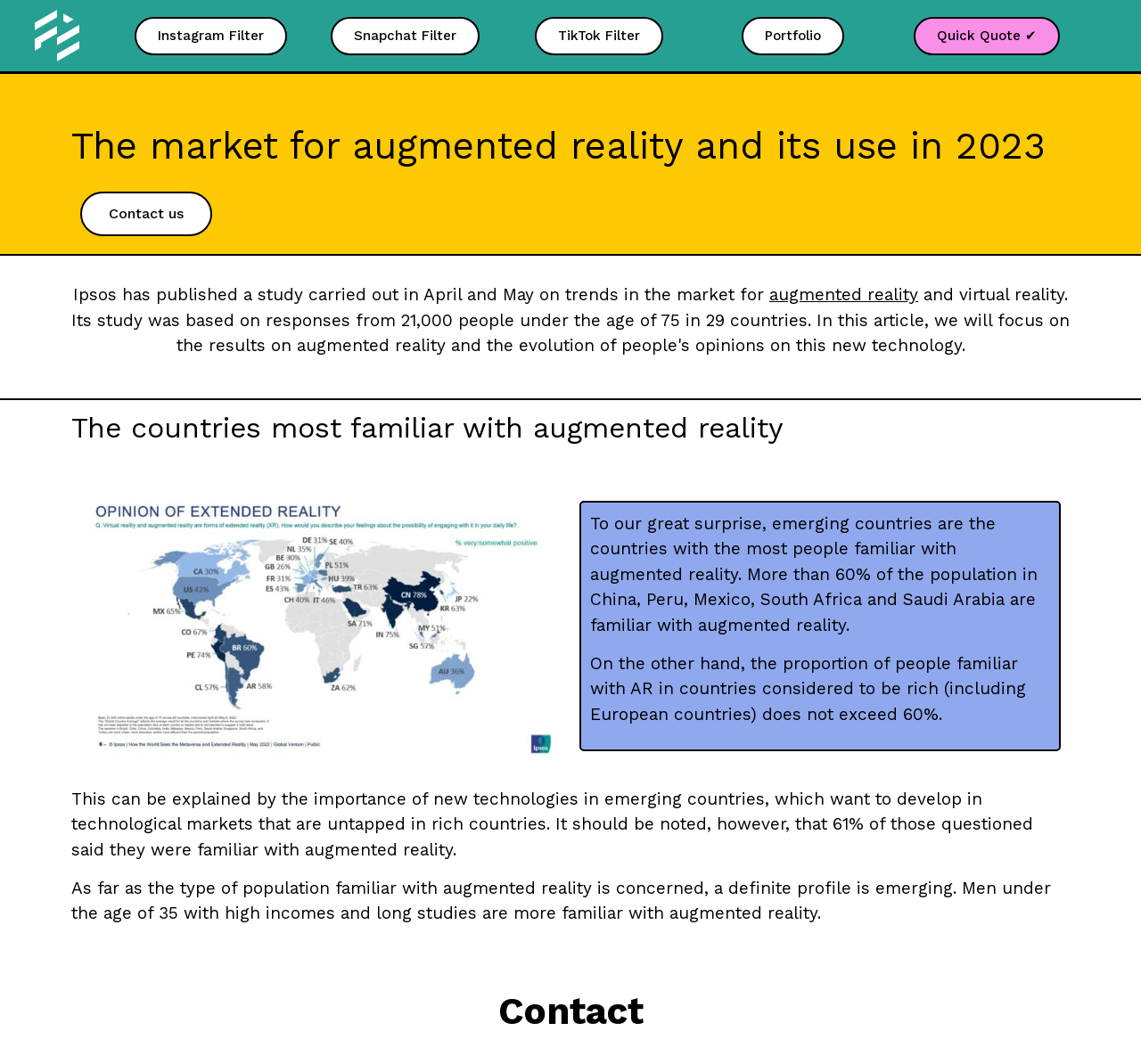Using the element description Quick Quote ✔, predict the bounding box coordinates for the UI element. Provide the coordinates in (top-left x, top-left y, bottom-right x, bottom-right y) format with values ranging from 0 to 1.

[0.801, 0.015, 0.929, 0.052]